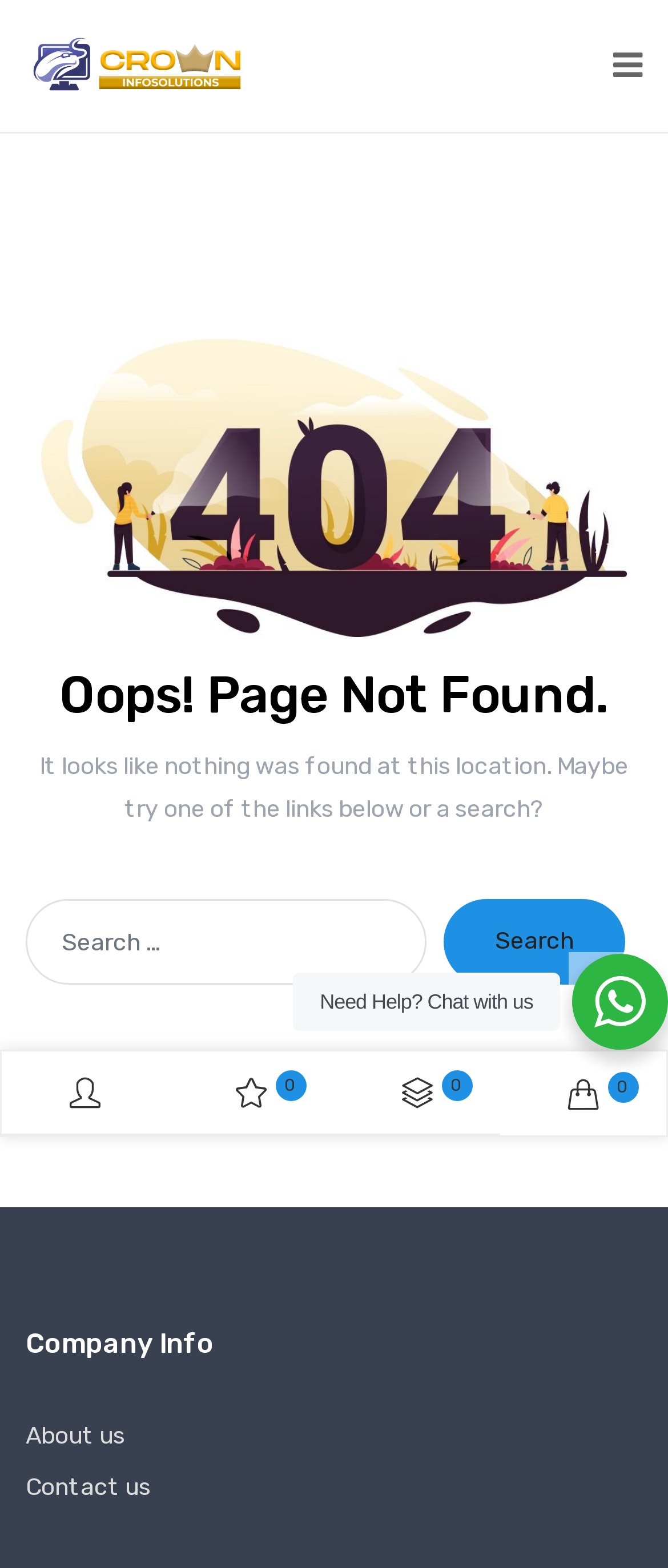Using the given description, provide the bounding box coordinates formatted as (top-left x, top-left y, bottom-right x, bottom-right y), with all values being floating point numbers between 0 and 1. Description: Need Help? Chat with us

[0.856, 0.608, 1.0, 0.669]